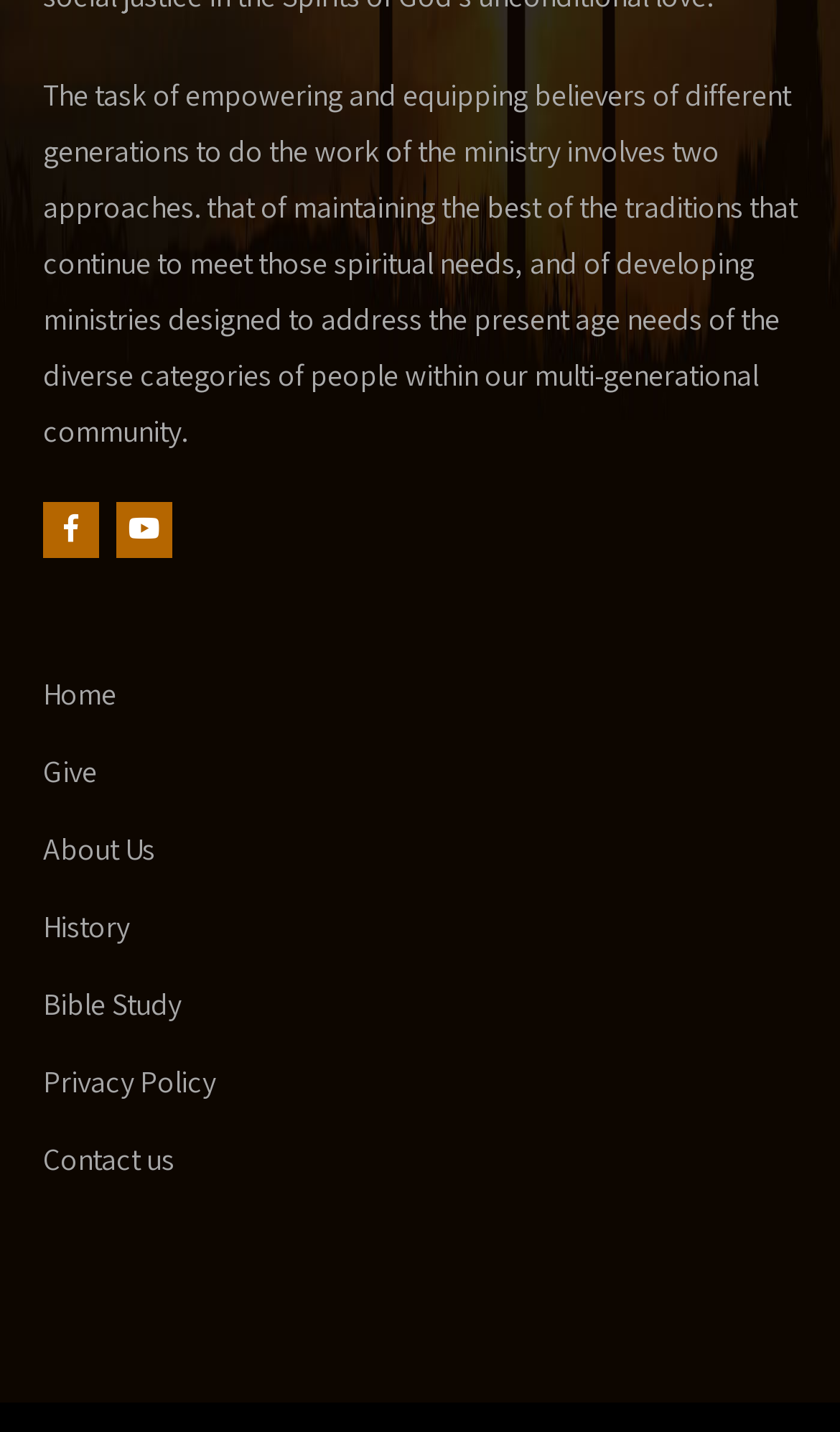Use a single word or phrase to answer the question:
What is the main topic of the webpage?

Ministry